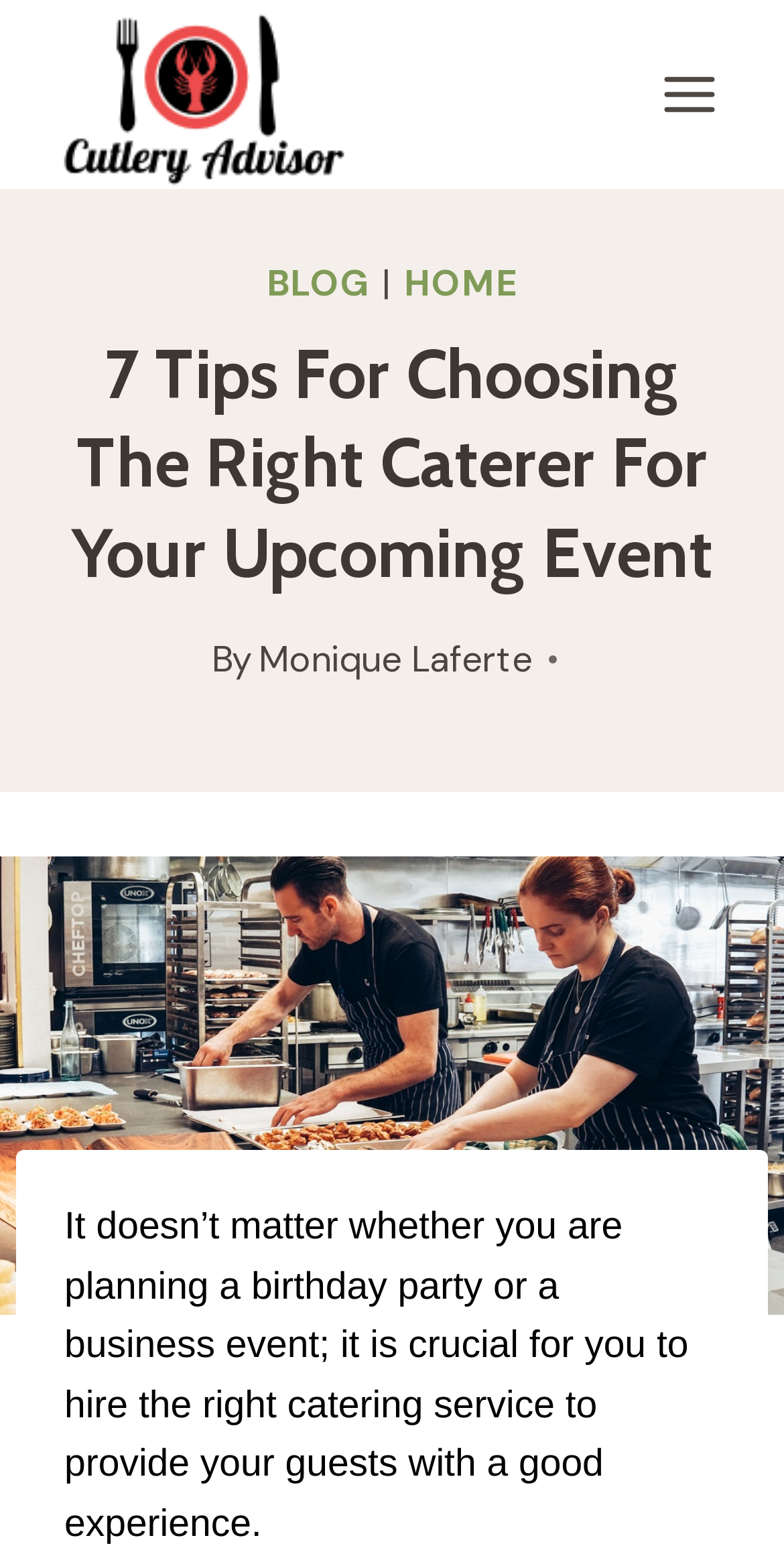Identify the webpage's primary heading and generate its text.

7 Tips For Choosing The Right Caterer For Your Upcoming Event